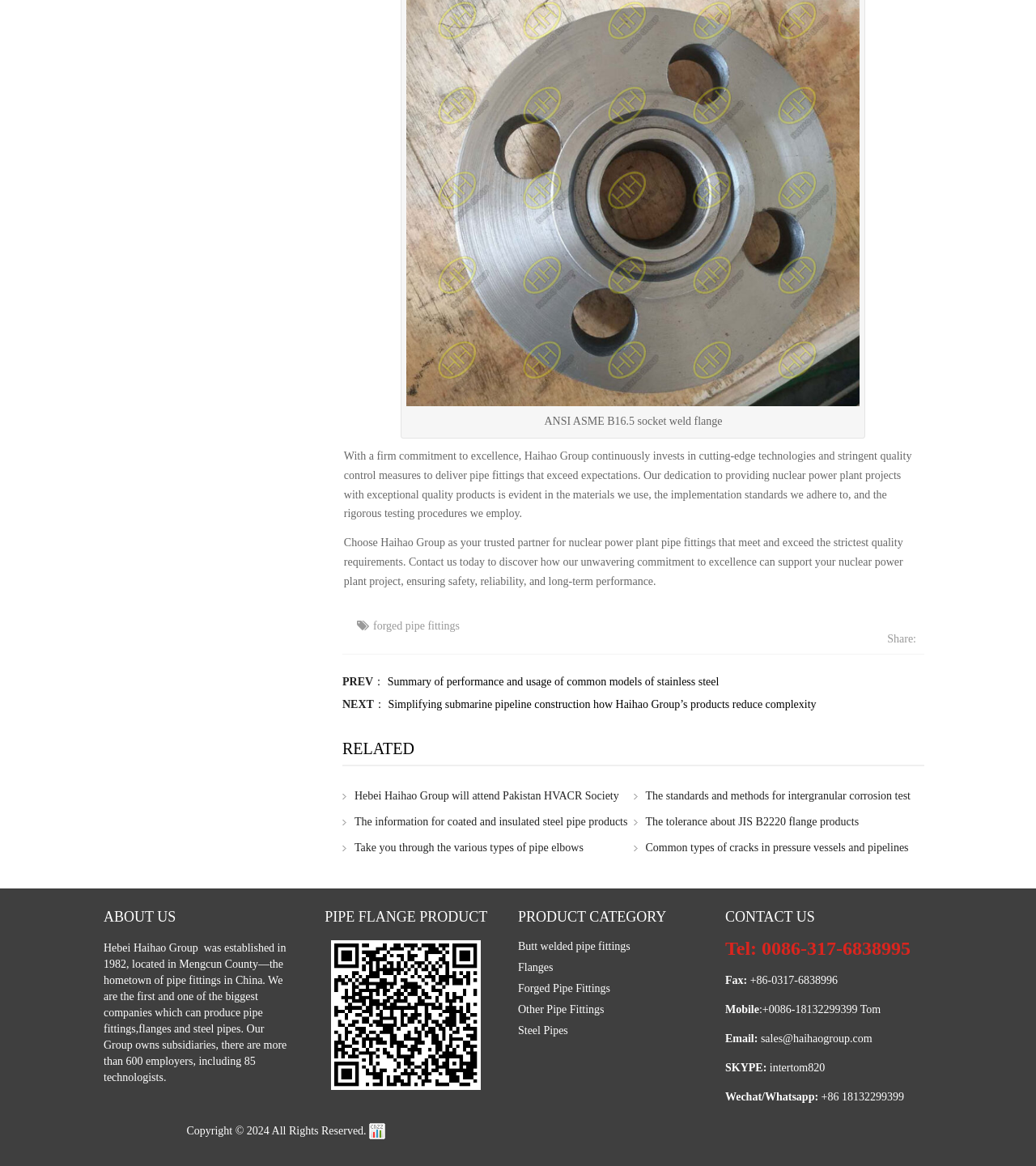Find and specify the bounding box coordinates that correspond to the clickable region for the instruction: "Read the previous article".

[0.33, 0.579, 0.36, 0.59]